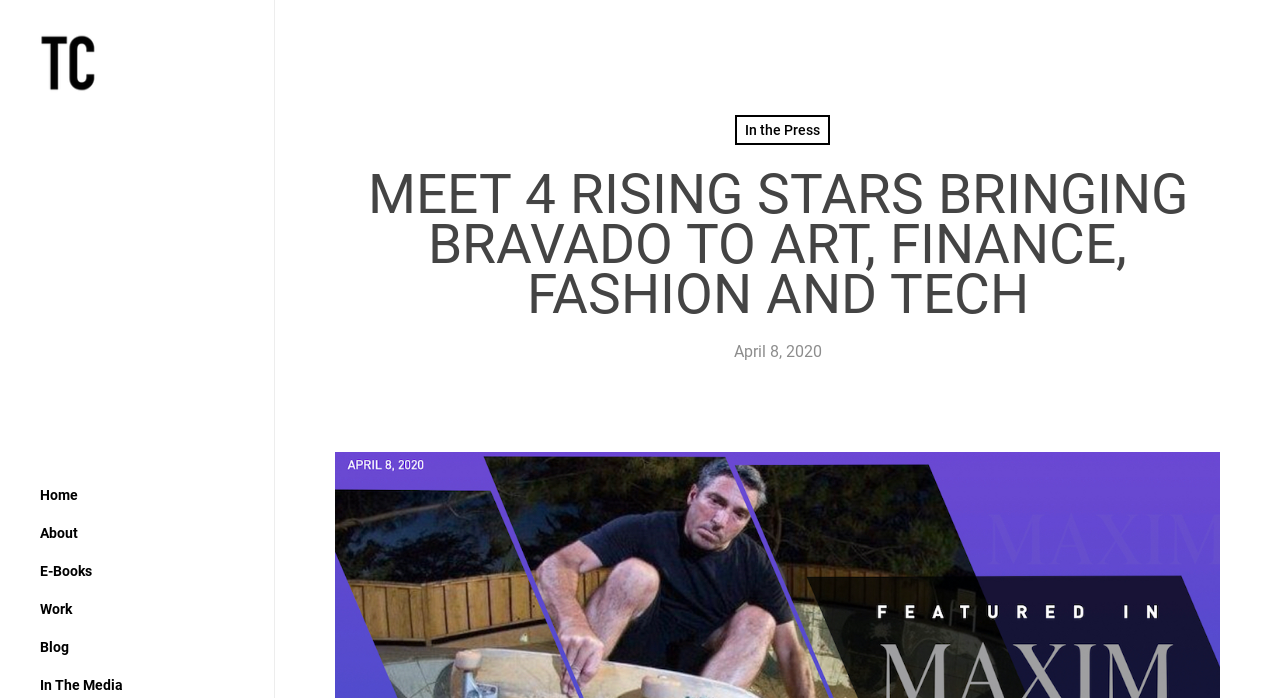Create an elaborate caption for the webpage.

The webpage appears to be an article or blog post featuring four rising stars in various industries. At the top of the page, there is a heading that reads "MEET 4 RISING STARS BRINGING BRAVADO TO ART, FINANCE, FASHION AND TECH" with a subheading "Thomas Carter" that is also a link. Below the heading, there is an image of Thomas Carter, which is likely a profile picture or a photo related to the article.

On the top-left corner of the page, there is a navigation menu with links to "Home", "About", "E-Books", "Work", and "Blog". These links are arranged vertically, with "Home" at the top and "Blog" at the bottom.

On the right side of the page, there is a link to "In the Press" and a static text element displaying the date "April 8, 2020". 

At the very bottom of the page, there is a link with no text content, which may be a social media icon or a button to subscribe to a newsletter.

The overall content of the page seems to be focused on the article or blog post, with the navigation menu and other elements providing additional context and functionality.